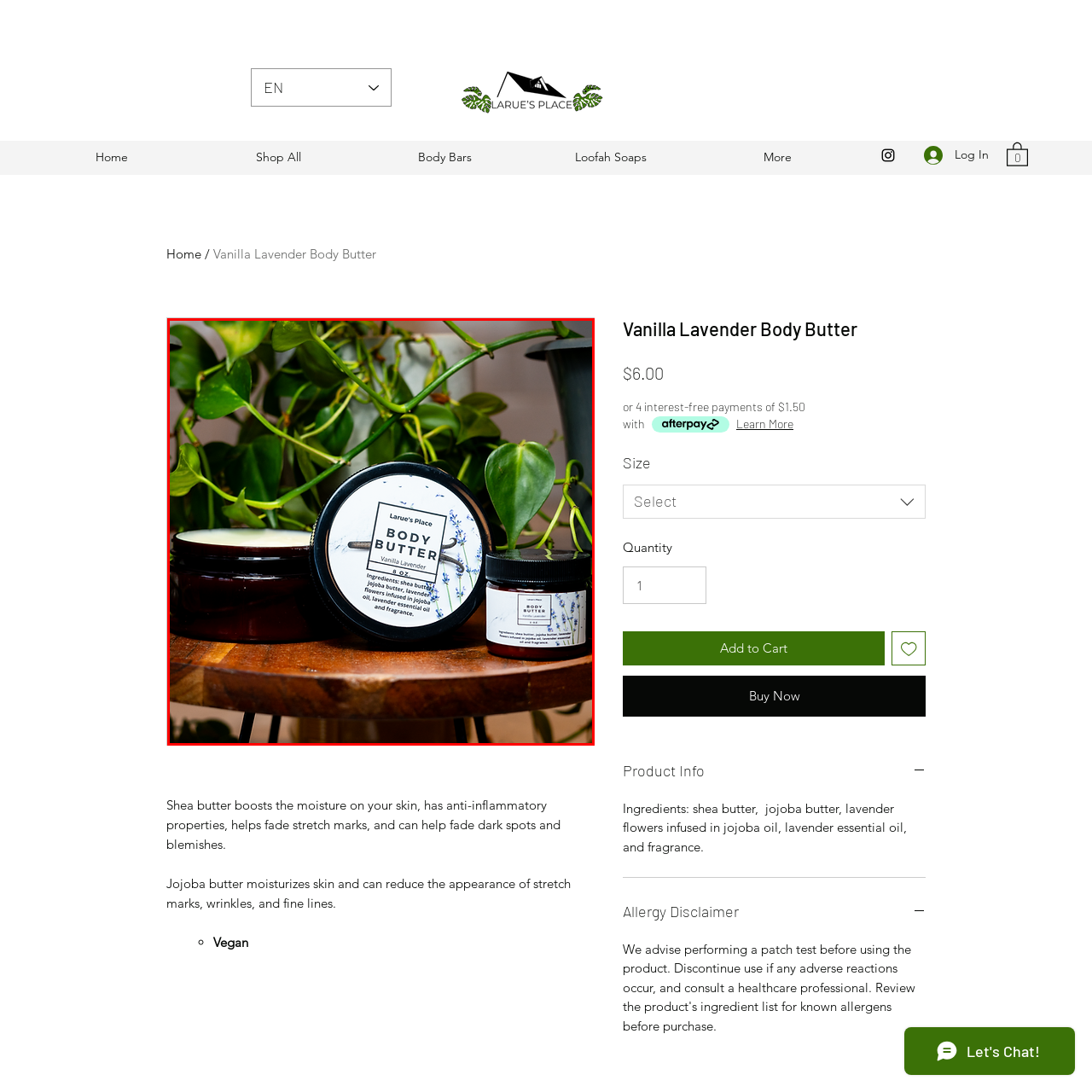Examine the content inside the red boundary in the image and give a detailed response to the following query: What is the background of the display?

The backdrop of the display is tastefully adorned with lush green plants, which adds a refreshing natural element to the composition and creates a warm and inviting atmosphere.